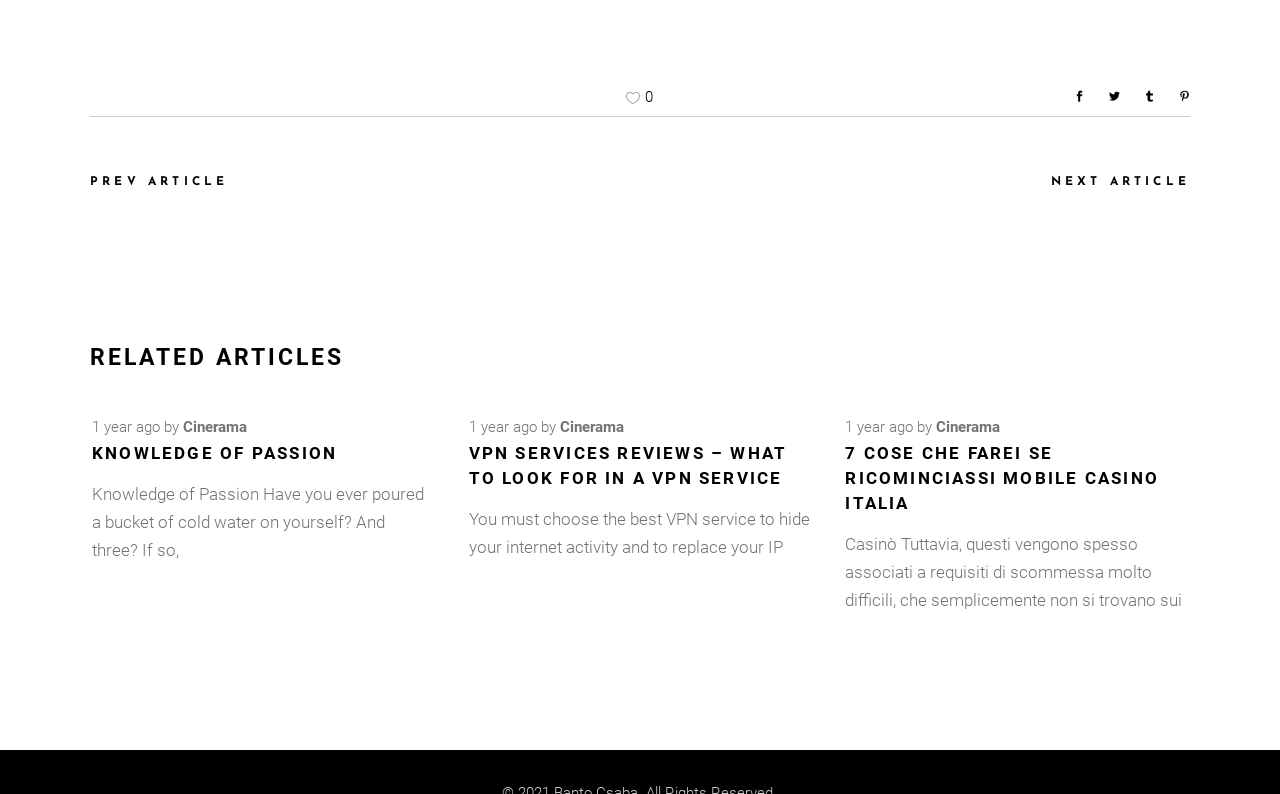Could you provide the bounding box coordinates for the portion of the screen to click to complete this instruction: "Read about the 'Transmission' component"?

None